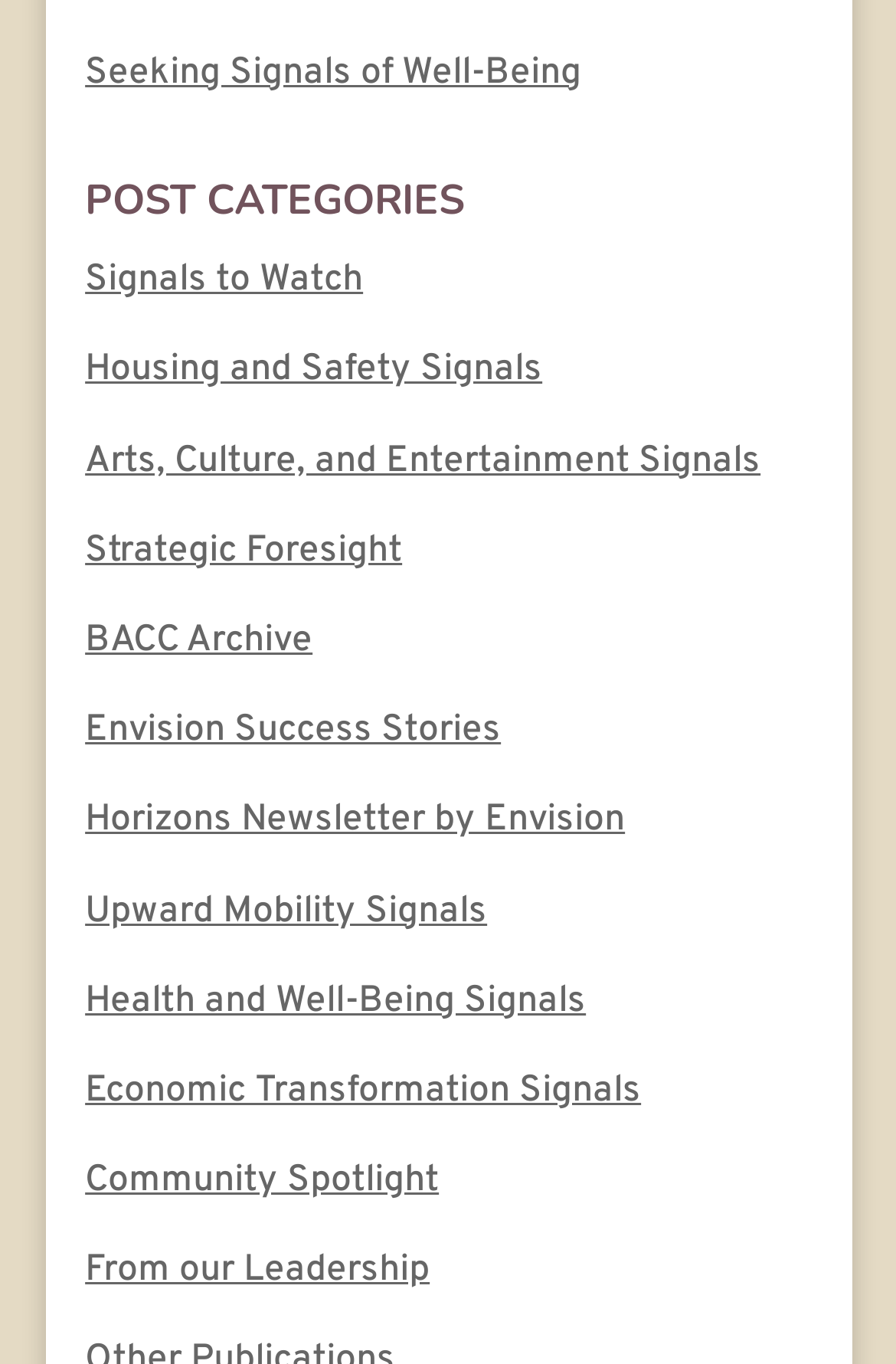Bounding box coordinates should be provided in the format (top-left x, top-left y, bottom-right x, bottom-right y) with all values between 0 and 1. Identify the bounding box for this UI element: Arts, Culture, and Entertainment Signals

[0.095, 0.321, 0.849, 0.355]